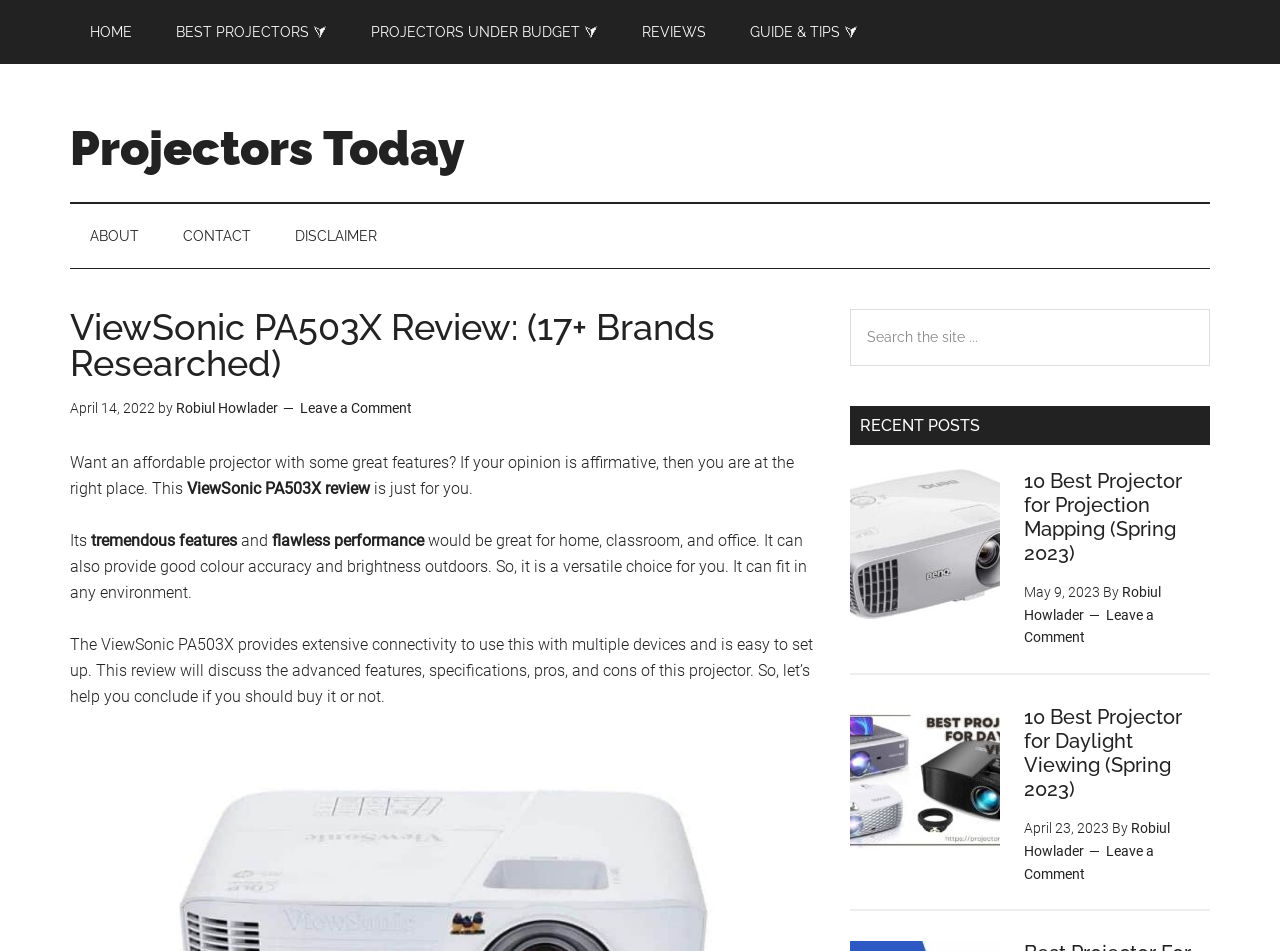Please determine the bounding box coordinates of the section I need to click to accomplish this instruction: "Check the 'RECENT POSTS'".

[0.664, 0.427, 0.945, 0.468]